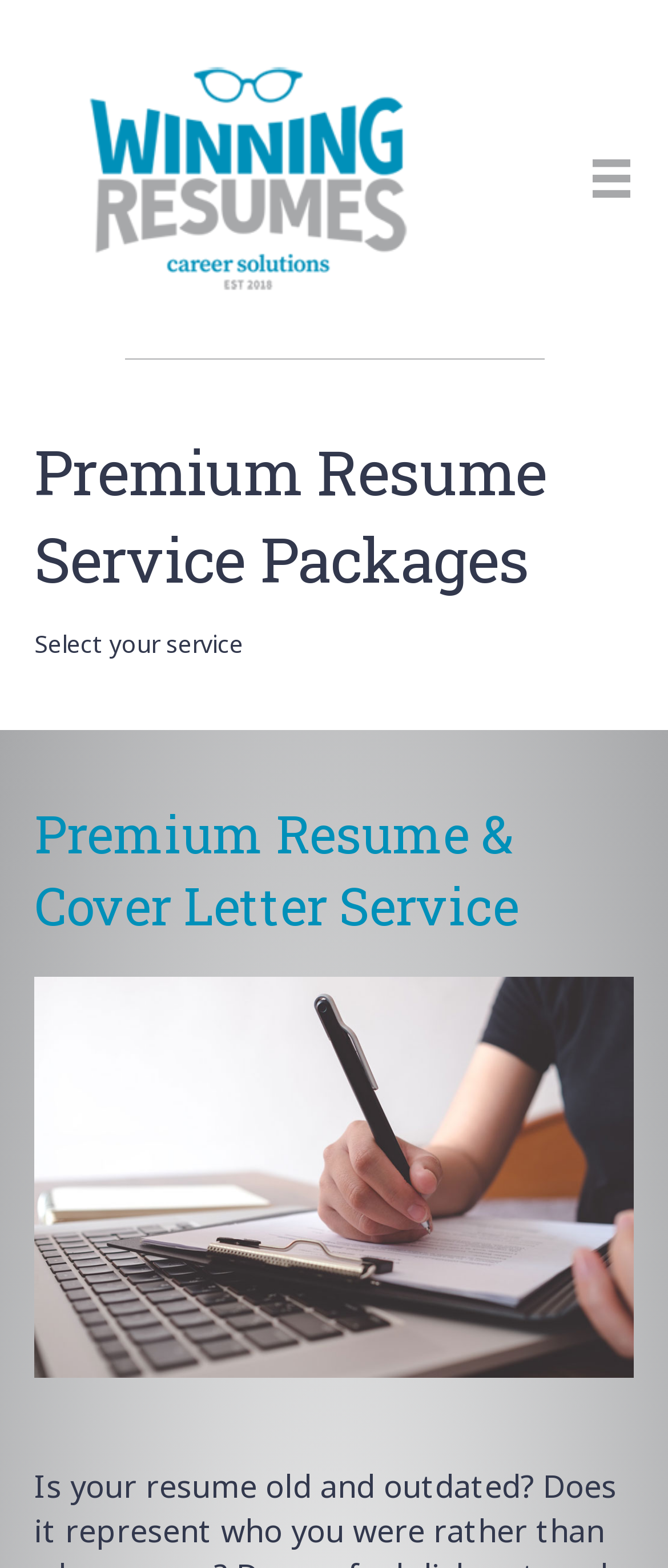Generate a thorough caption detailing the webpage content.

The webpage appears to be a service page for a resume and cover letter writing company. At the top left corner, there is a logo of "Winning Resumes" accompanied by a link to the company's homepage. To the right of the logo, there is a menu button. 

Below the logo, there is a heading that reads "Premium Resume Service Packages". Underneath this heading, there is a subheading that says "Select your service". 

Further down, there is another heading that reads "Premium Resume & Cover Letter Service". This heading is accompanied by an image related to resume writing, which takes up a significant portion of the page. The image is positioned below the heading and spans across the width of the page.